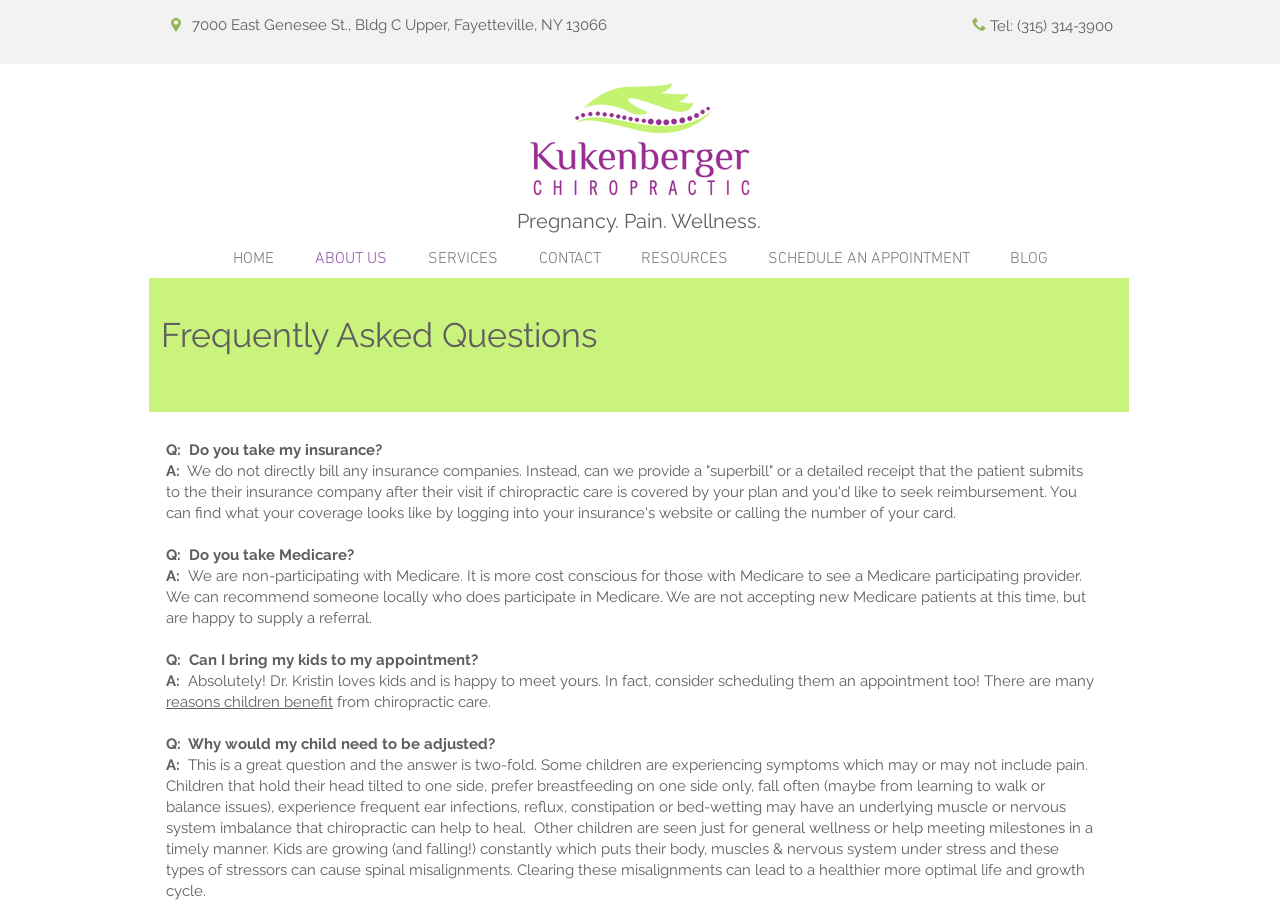Use one word or a short phrase to answer the question provided: 
What is the address of Kukenberger Chiropractic?

7000 East Genesee St., Bldg C Upper, Fayetteville, NY 13066